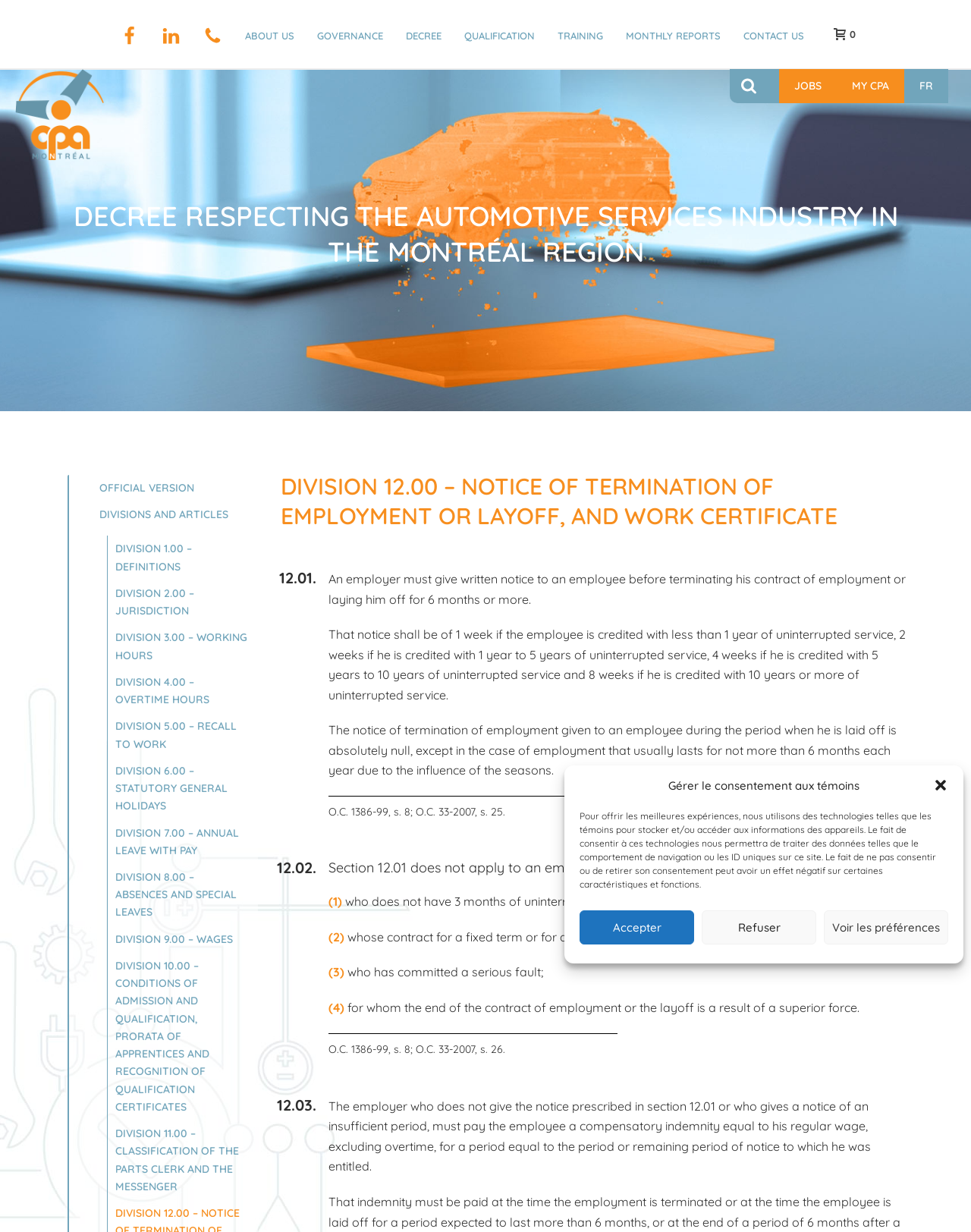Respond to the question below with a single word or phrase:
What is the consequence of an employer not giving the notice prescribed in section 12.01?

Compensatory indemnity equal to regular wage